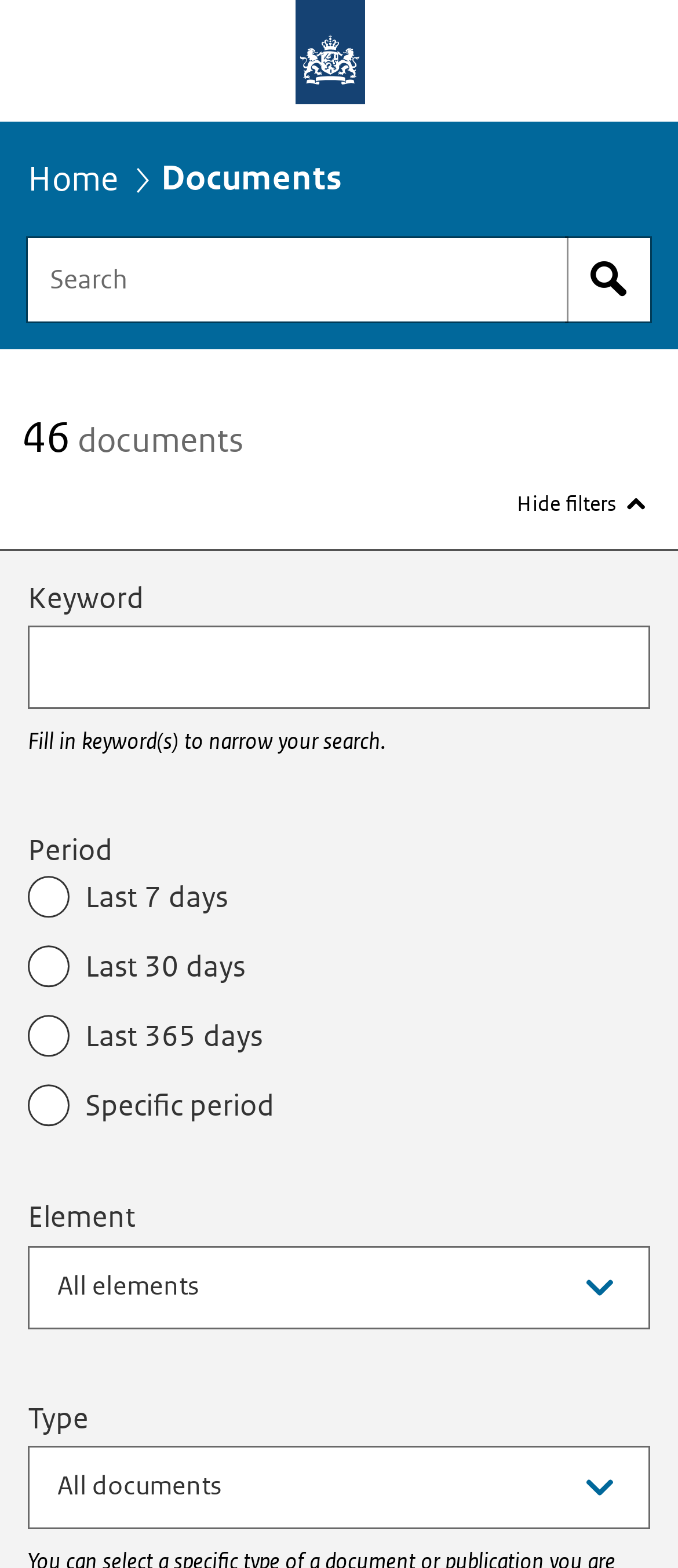From the webpage screenshot, predict the bounding box of the UI element that matches this description: "Hide filters".

[0.746, 0.308, 0.967, 0.336]